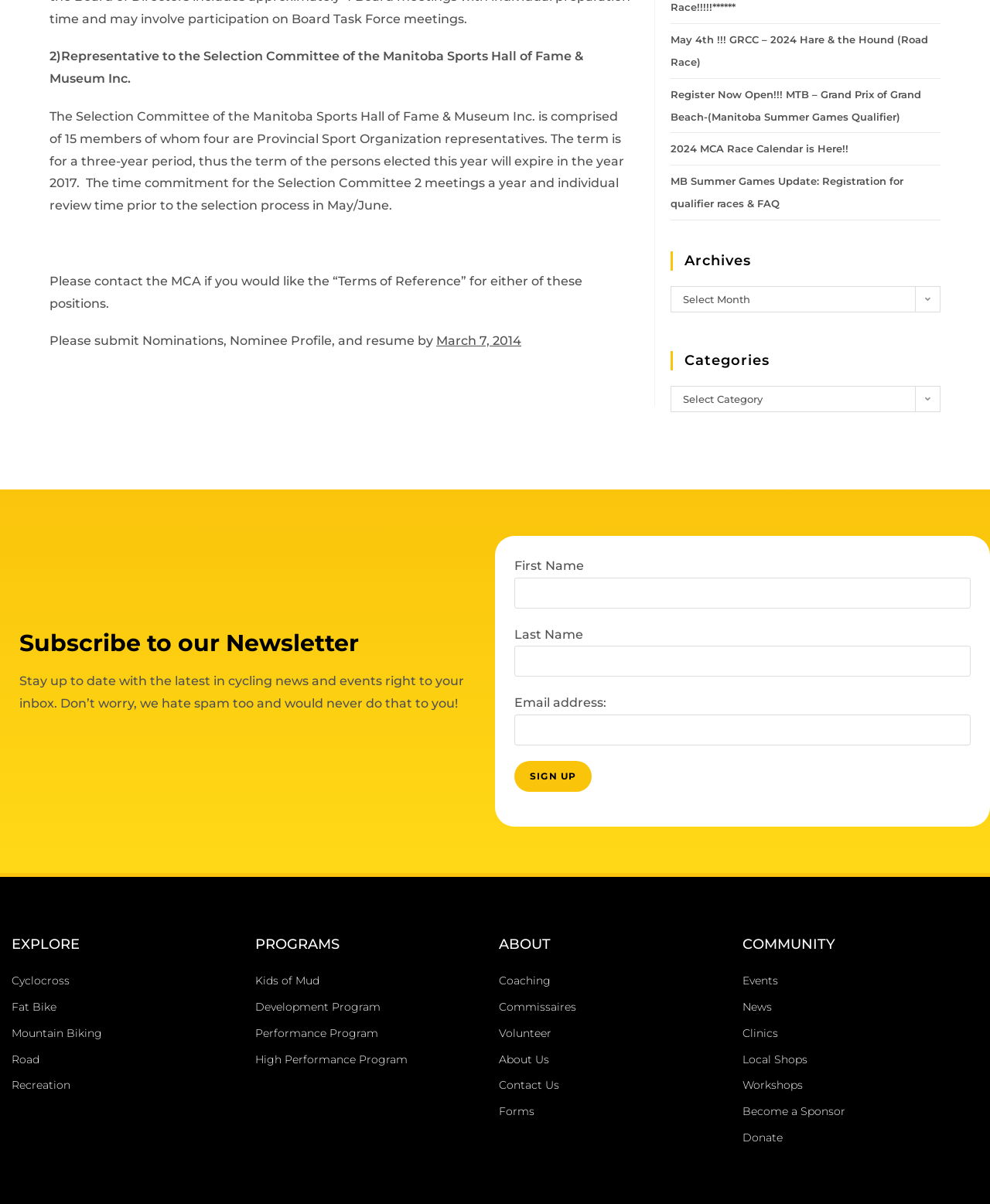Find the bounding box of the UI element described as: "parent_node: First Name name="FNAME"". The bounding box coordinates should be given as four float values between 0 and 1, i.e., [left, top, right, bottom].

[0.52, 0.479, 0.98, 0.505]